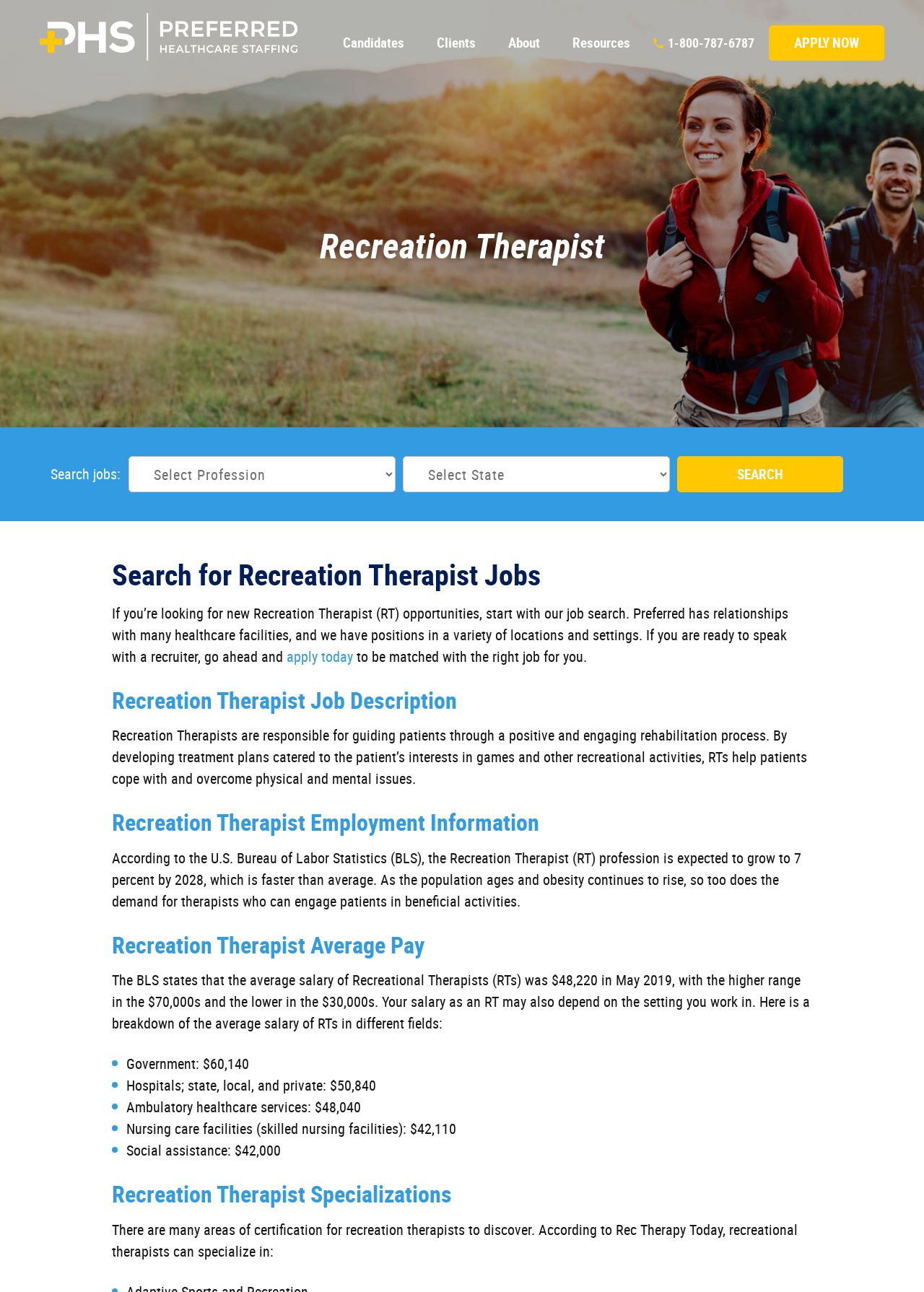Identify the bounding box coordinates of the section to be clicked to complete the task described by the following instruction: "View recreation therapist job description". The coordinates should be four float numbers between 0 and 1, formatted as [left, top, right, bottom].

[0.121, 0.531, 0.879, 0.553]